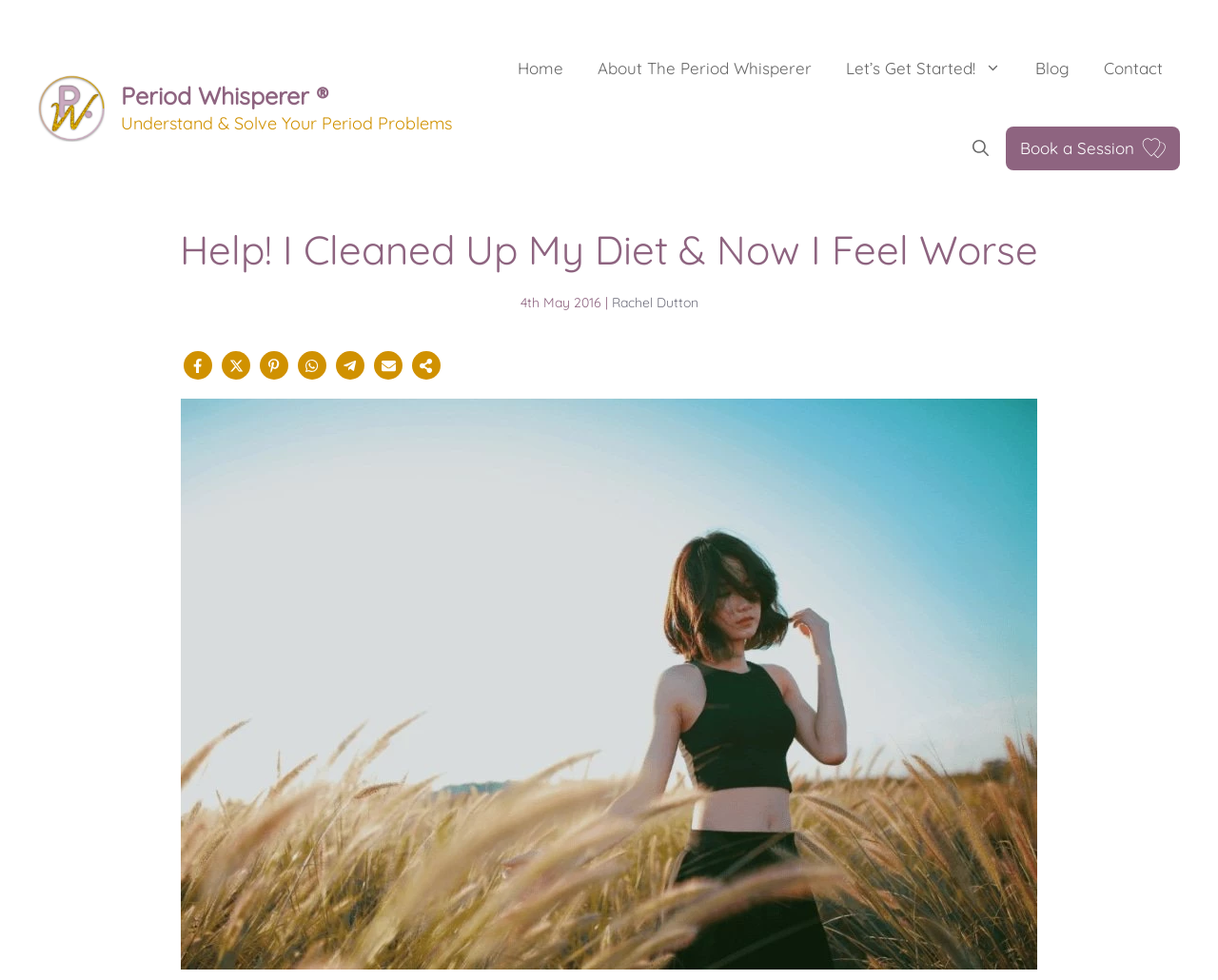Determine the bounding box for the UI element described here: "About The Period Whisperer".

[0.477, 0.029, 0.68, 0.111]